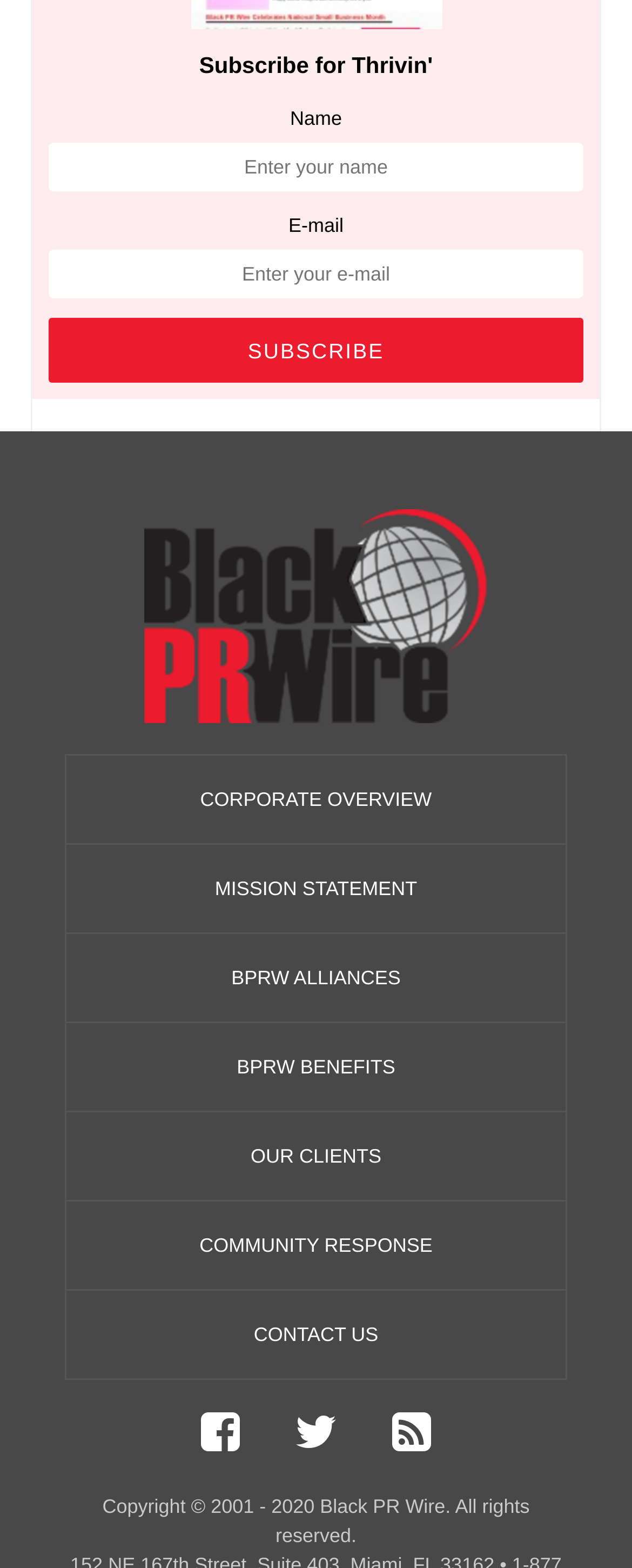Locate the bounding box coordinates of the region to be clicked to comply with the following instruction: "Go to Facebook". The coordinates must be four float numbers between 0 and 1, in the form [left, top, right, bottom].

[0.28, 0.901, 0.418, 0.931]